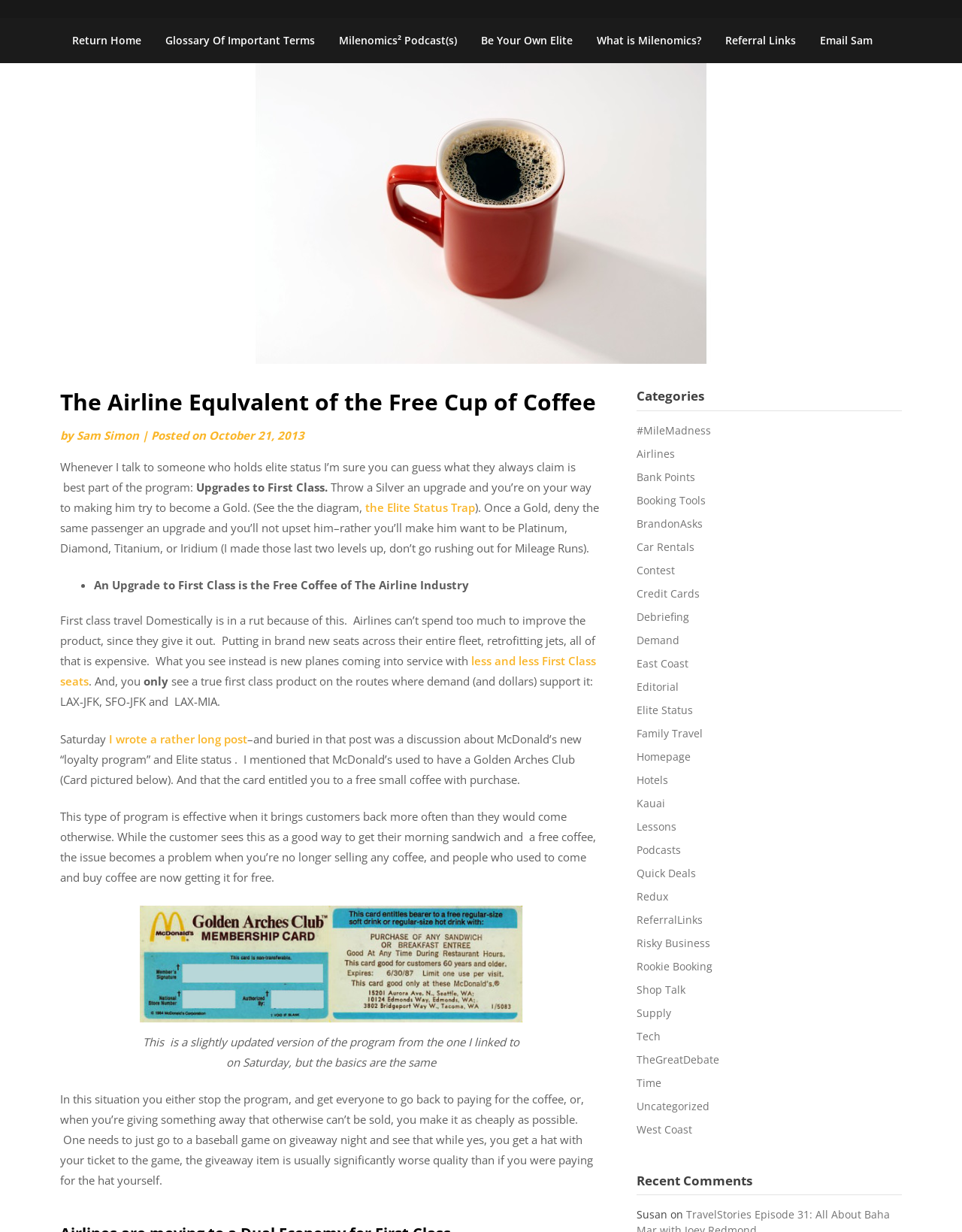What is the topic of the article?
Using the image, provide a detailed and thorough answer to the question.

The topic of the article can be inferred by reading the content of the article, which discusses the concept of elite status in the airline industry and compares it to a free cup of coffee.